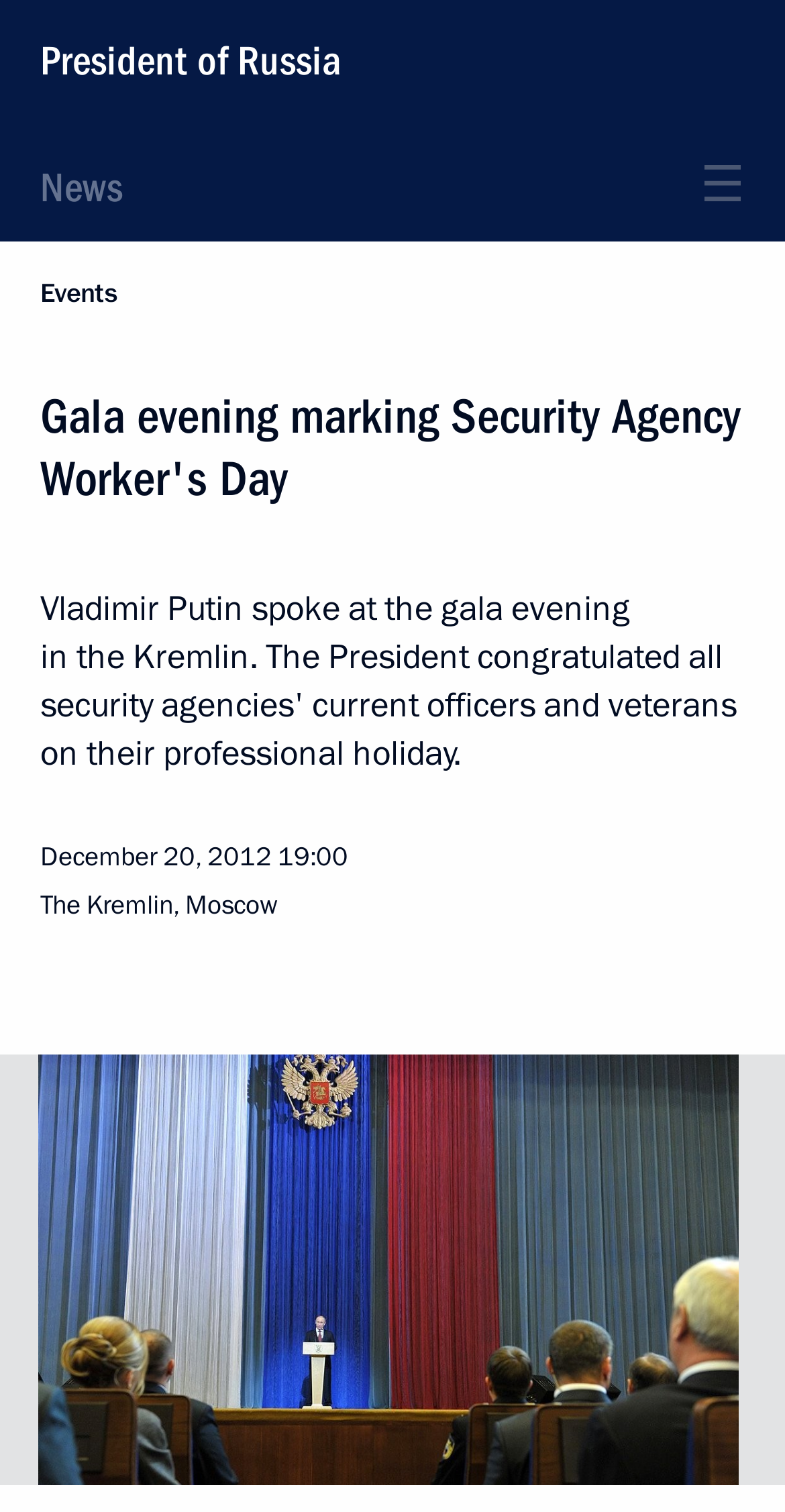Who spoke at the gala evening?
Refer to the image and offer an in-depth and detailed answer to the question.

I found the speaker of the gala evening by looking at the text below the heading, which says 'Vladimir Putin spoke at the gala evening in the Kremlin'.